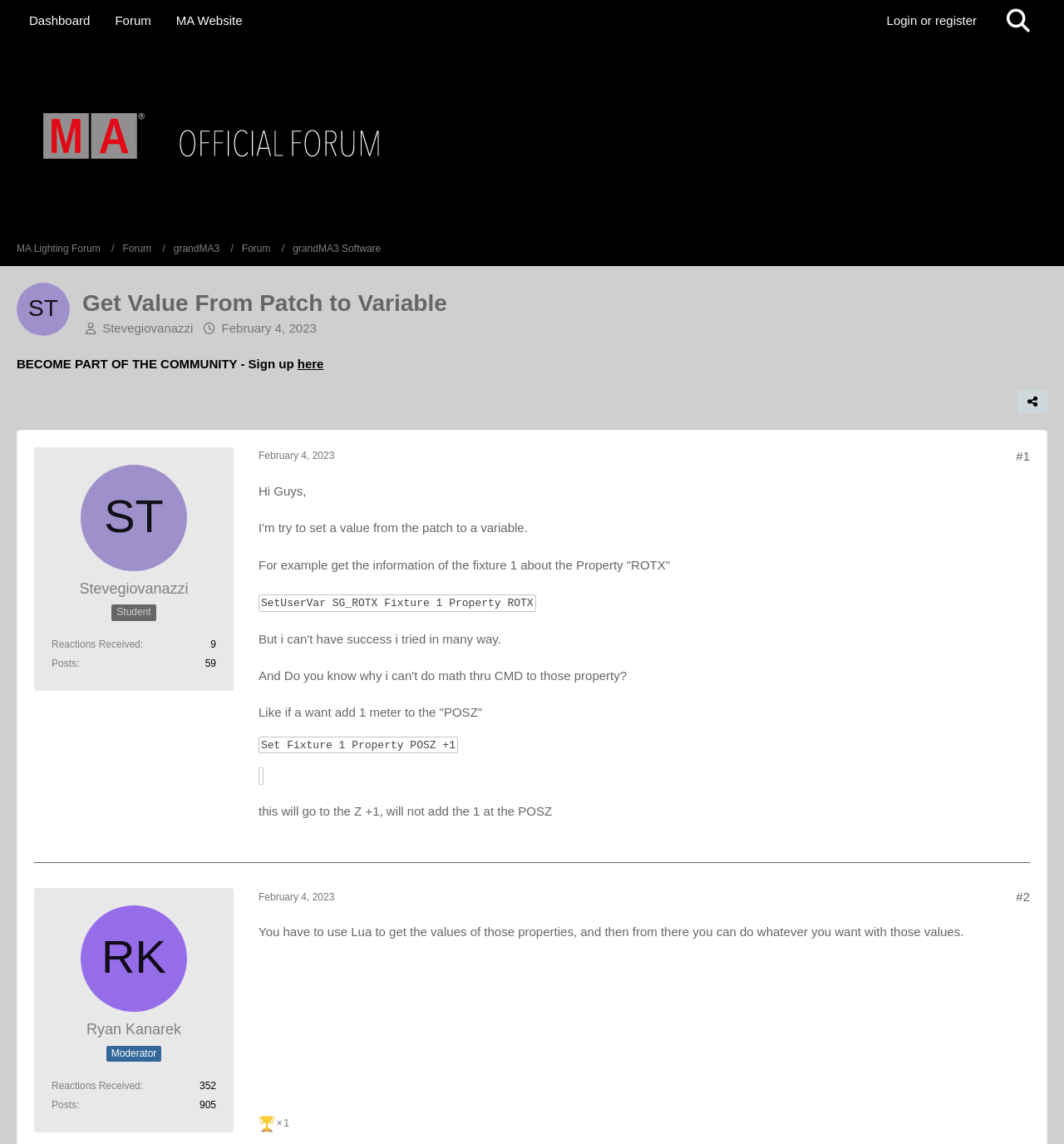Using the provided element description, identify the bounding box coordinates as (top-left x, top-left y, bottom-right x, bottom-right y). Ensure all values are between 0 and 1. Description: 1

[0.243, 0.975, 0.272, 0.99]